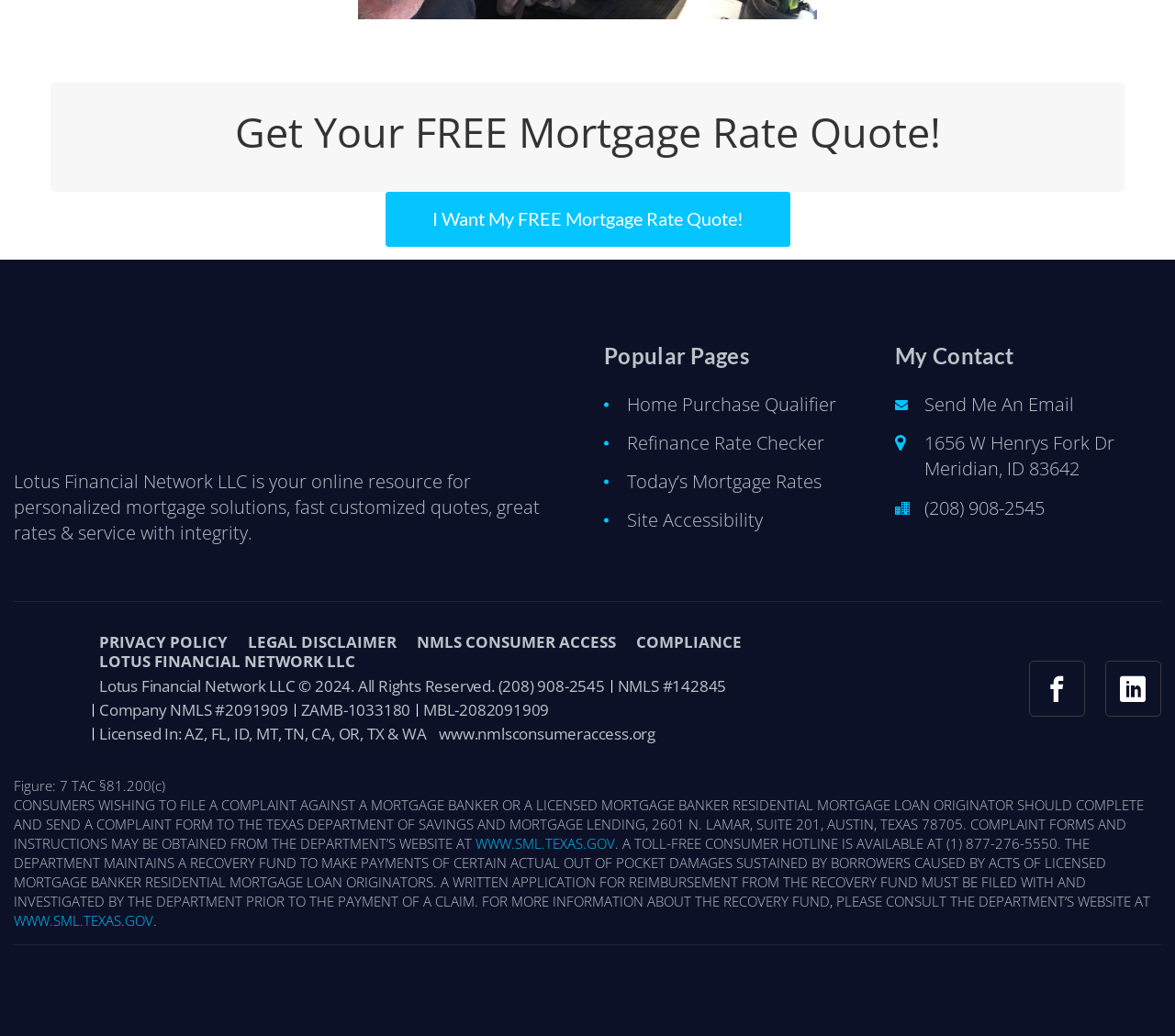What is the contact information?
We need a detailed and meticulous answer to the question.

The contact information is provided in the 'My Contact' section, which includes a link to send an email and a phone number (208) 908-2545. The physical address is also mentioned as 1656 W Henrys Fork Dr, Meridian, ID 83642.